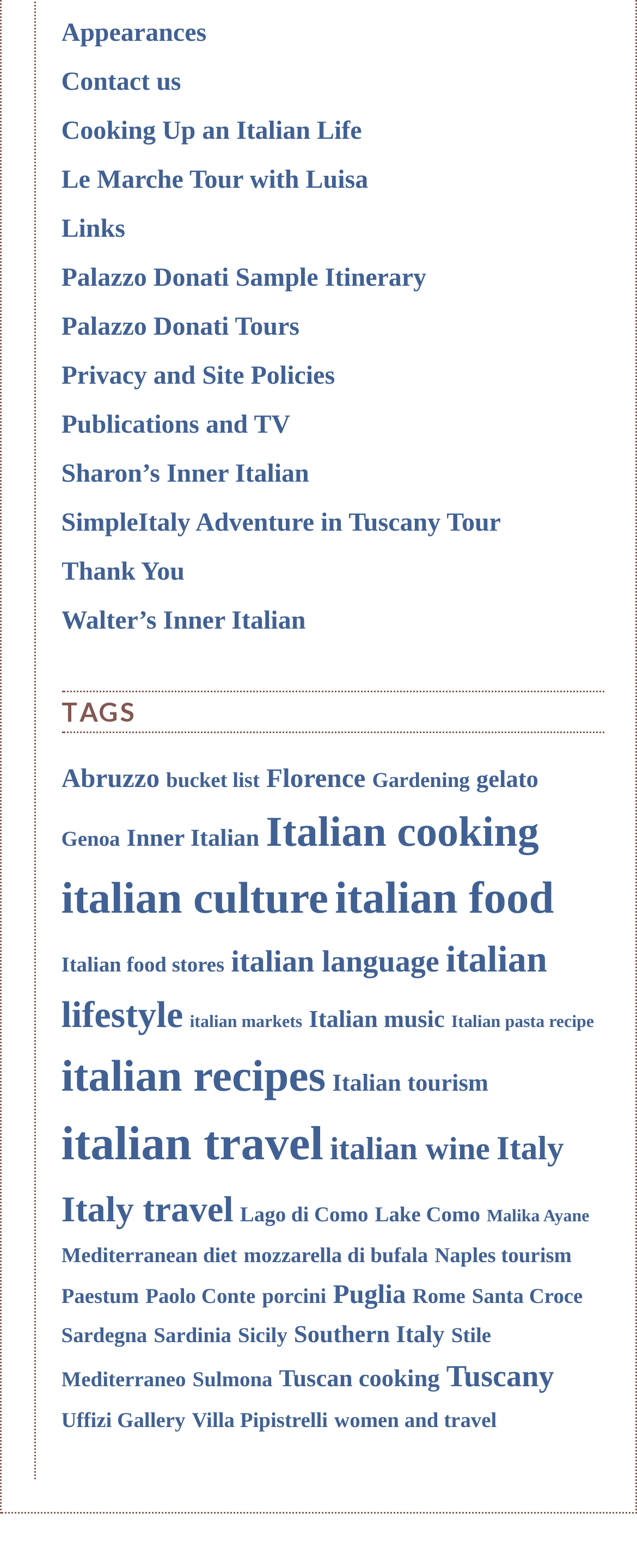How many items are there under the 'Italian cooking' category?
Relying on the image, give a concise answer in one word or a brief phrase.

18